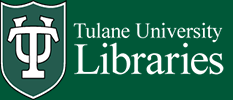Offer a thorough description of the image.

The image features the logo of Tulane University Libraries, prominently displayed against a green background. The logo includes the initials "TU" styled within a shield, and is accompanied by the word "Libraries" beneath it. This visual identity emphasizes the library's connection to Tulane University and reflects its dedication to providing access to a wealth of resources and knowledge for students and researchers alike. The design conveys a sense of tradition and academic excellence.